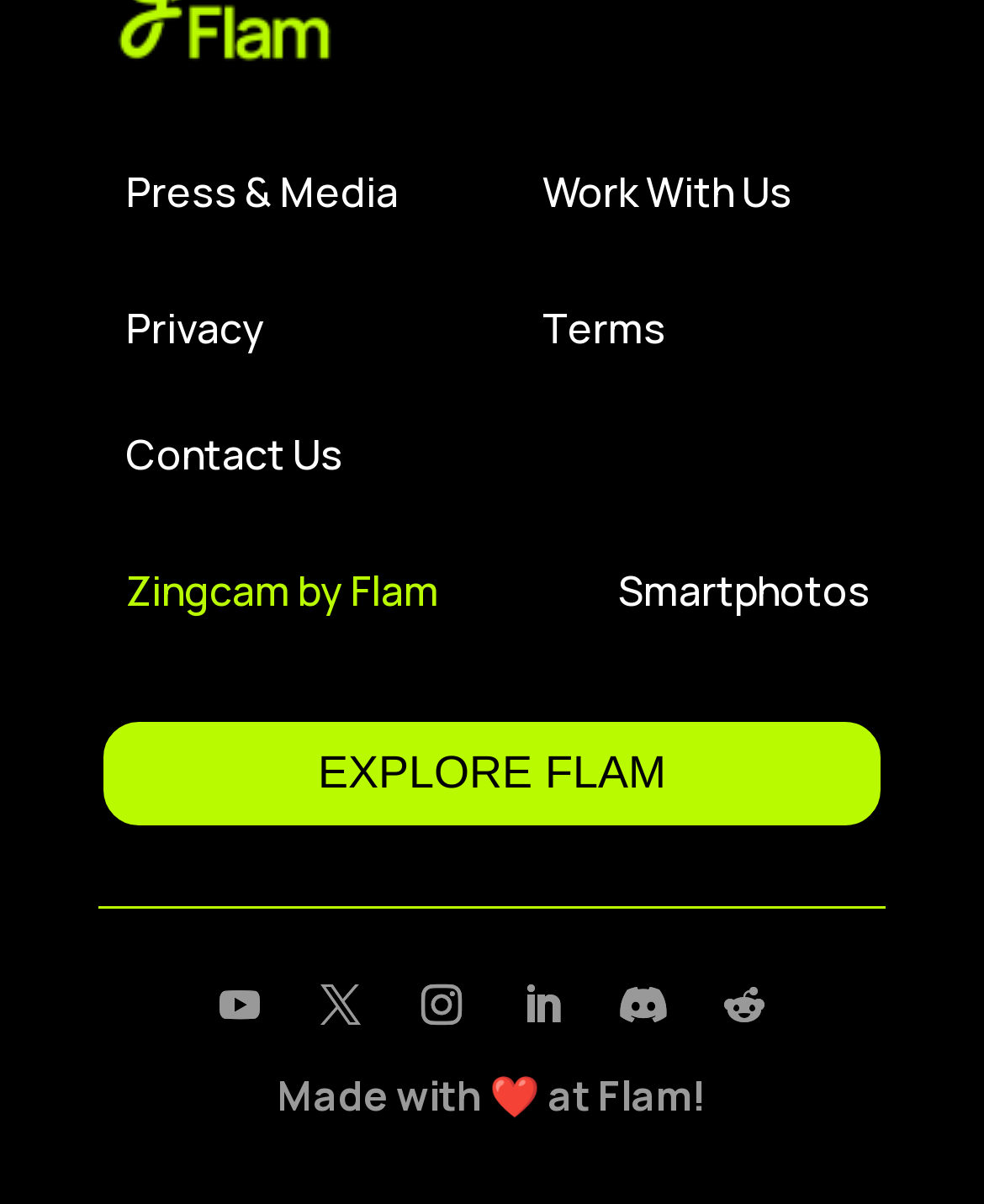Please examine the image and answer the question with a detailed explanation:
What is the name of the product?

The name of the product is Zingcam, which can be inferred from the text 'Zingcam by Flam' at the top middle of the webpage.